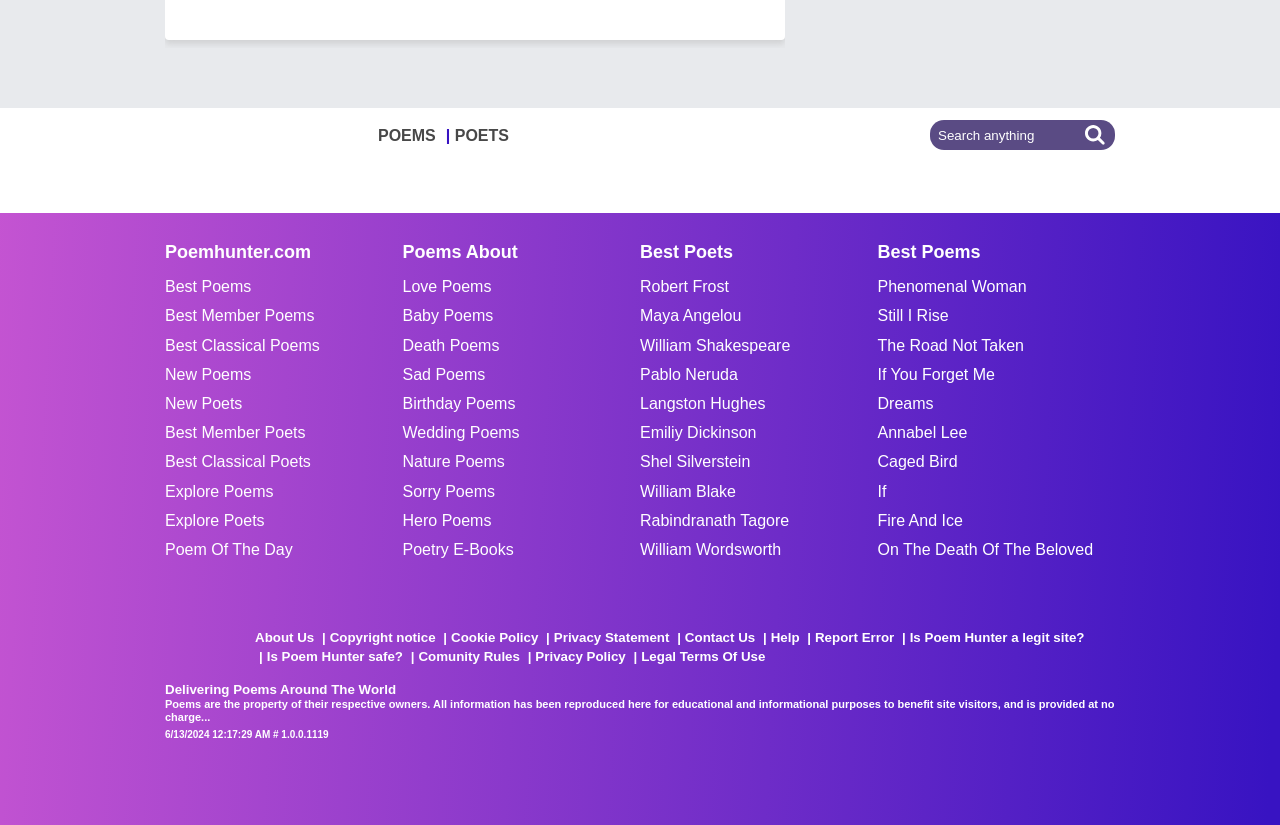Pinpoint the bounding box coordinates of the area that should be clicked to complete the following instruction: "Search for a poem". The coordinates must be given as four float numbers between 0 and 1, i.e., [left, top, right, bottom].

[0.727, 0.145, 0.871, 0.182]